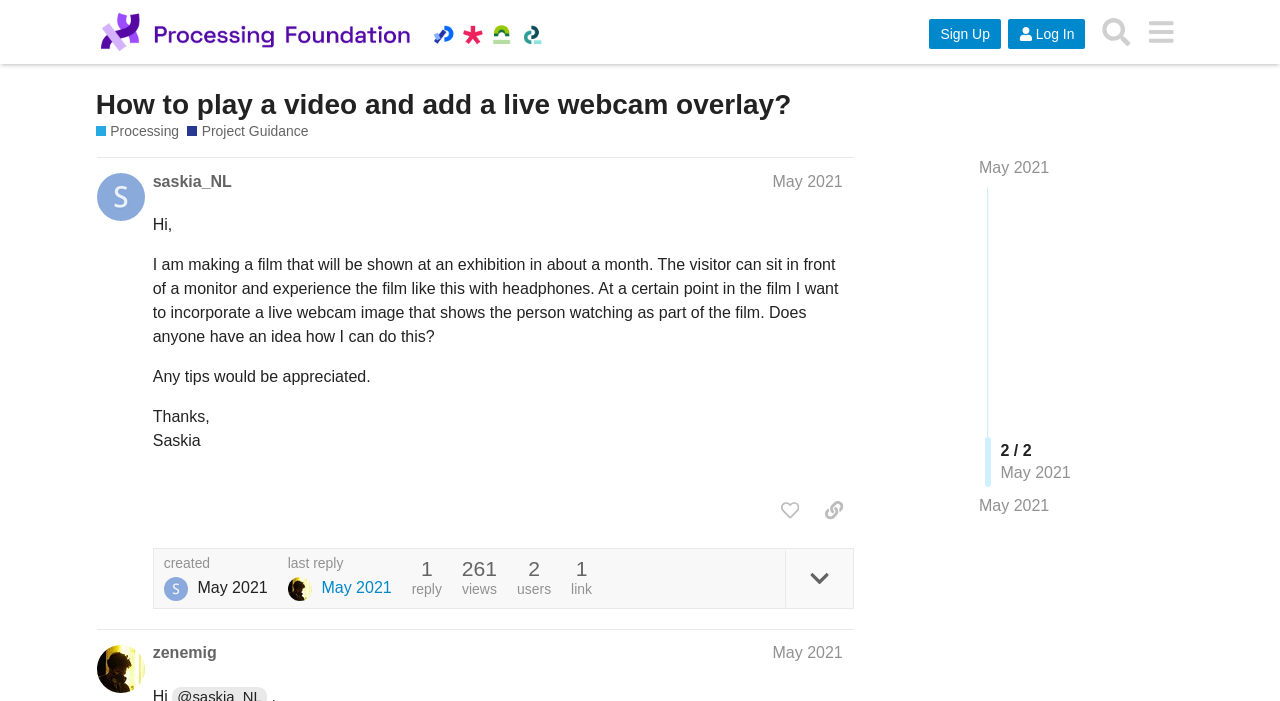Please find the bounding box coordinates of the element that must be clicked to perform the given instruction: "Read about Bang & Olufsen Teams Up with Ferrari to launch the Ferrari Collection". The coordinates should be four float numbers from 0 to 1, i.e., [left, top, right, bottom].

None